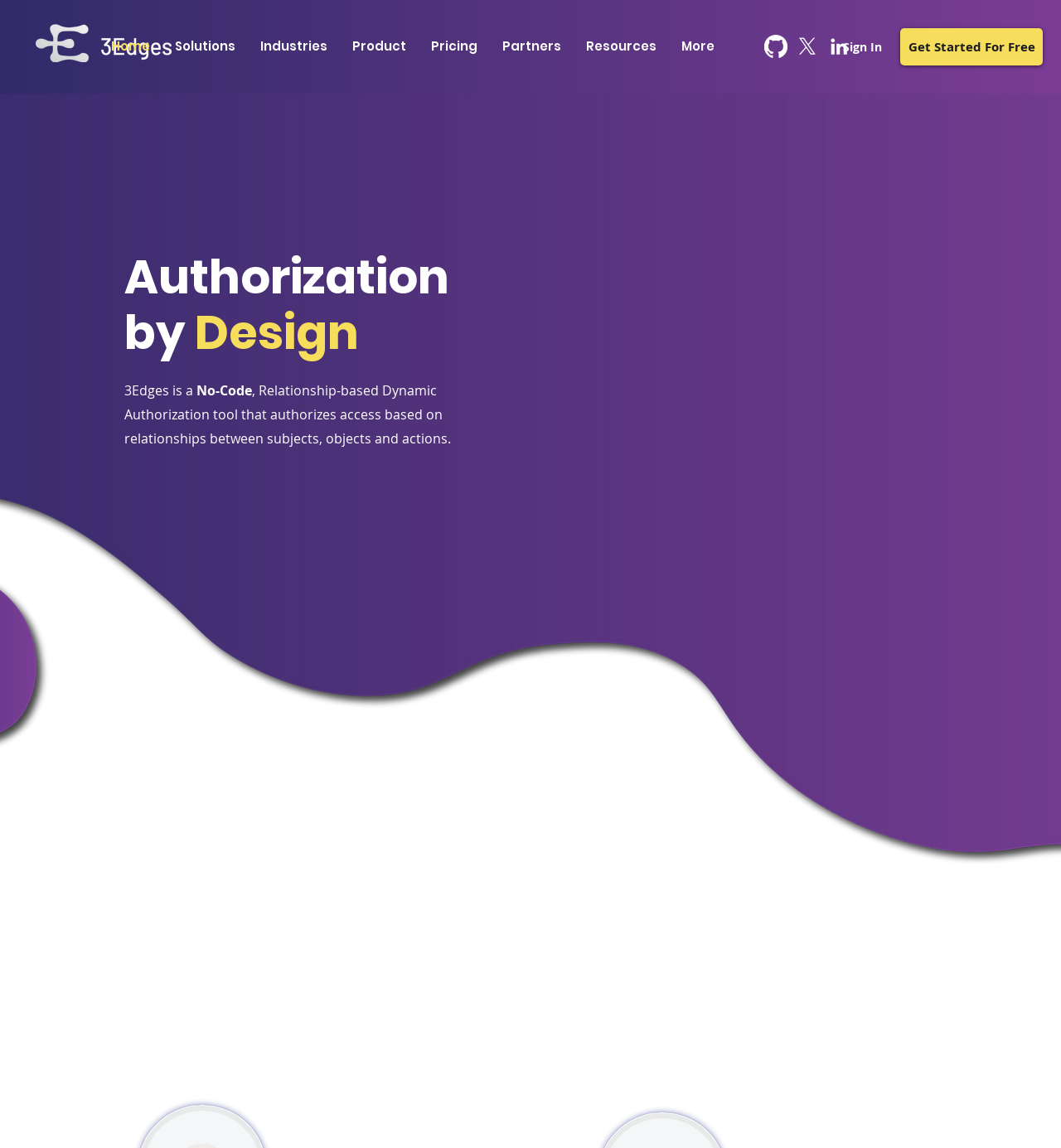Use the information in the screenshot to answer the question comprehensively: What is the purpose of the 'Get Started For Free' button?

The 'Get Started For Free' button is a call-to-action that suggests users can start using 3Edges without any initial cost, likely to encourage them to try out the tool or platform.